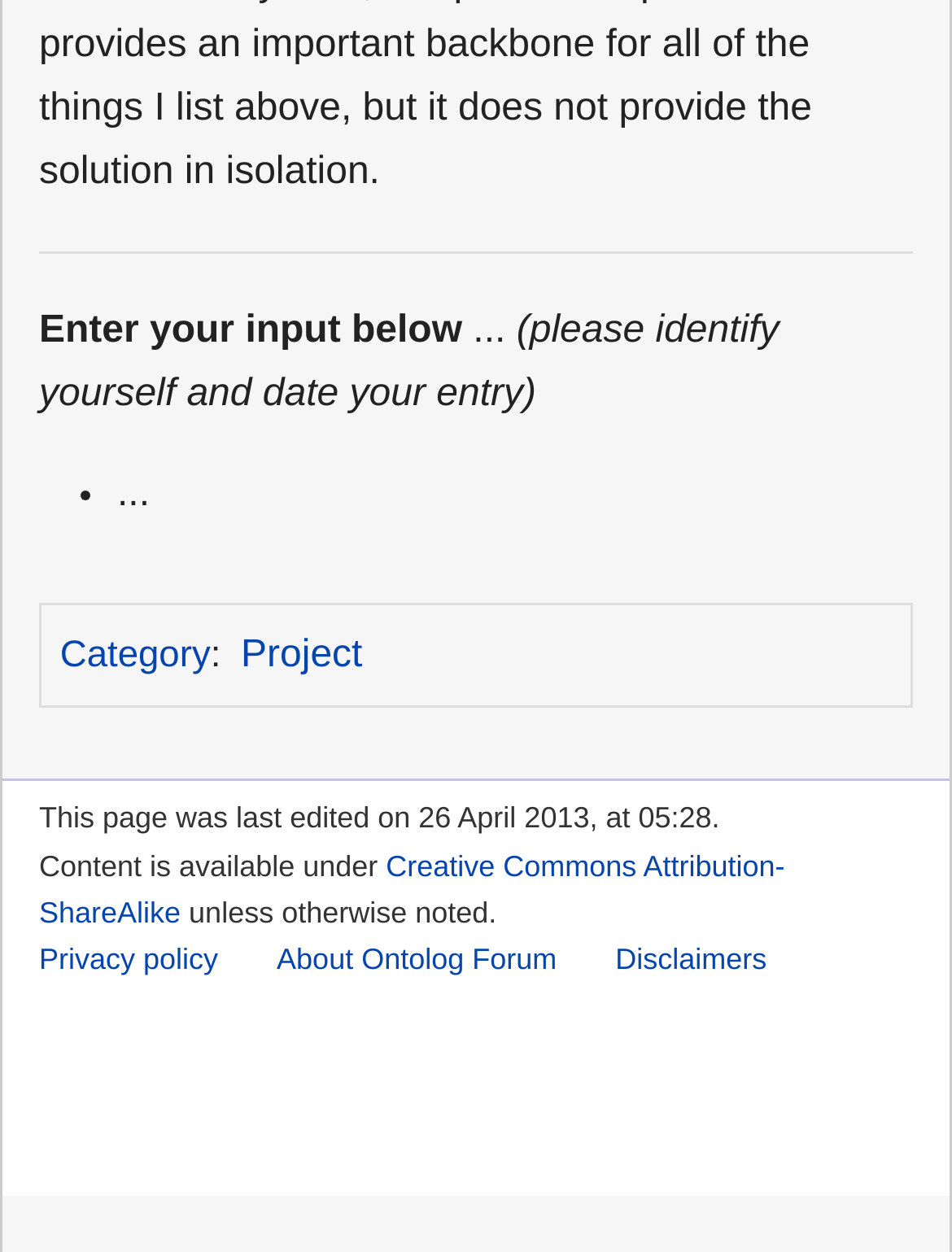Can you find the bounding box coordinates for the element that needs to be clicked to execute this instruction: "Click on Creative Commons Attribution-ShareAlike"? The coordinates should be given as four float numbers between 0 and 1, i.e., [left, top, right, bottom].

[0.041, 0.678, 0.824, 0.742]